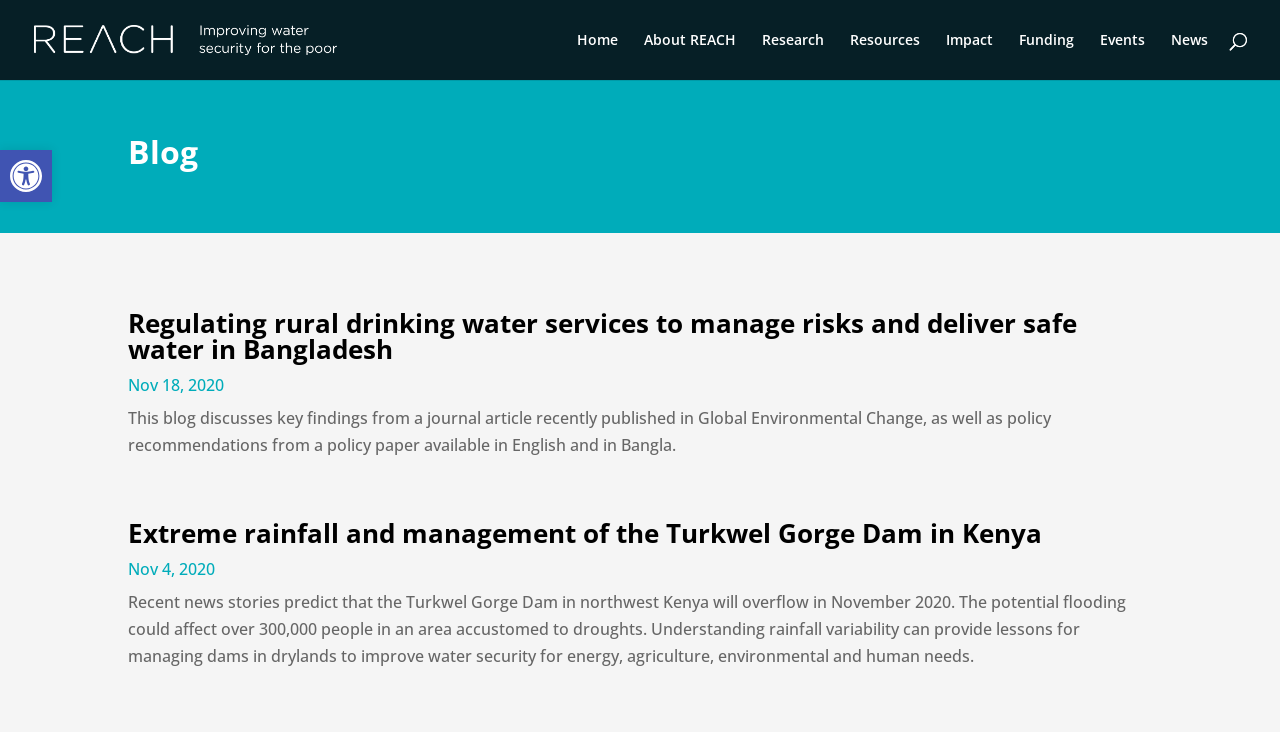Specify the bounding box coordinates of the area to click in order to follow the given instruction: "Register for the Digital Humanities Support Units in the Nordic and Baltic Countries workshop."

None